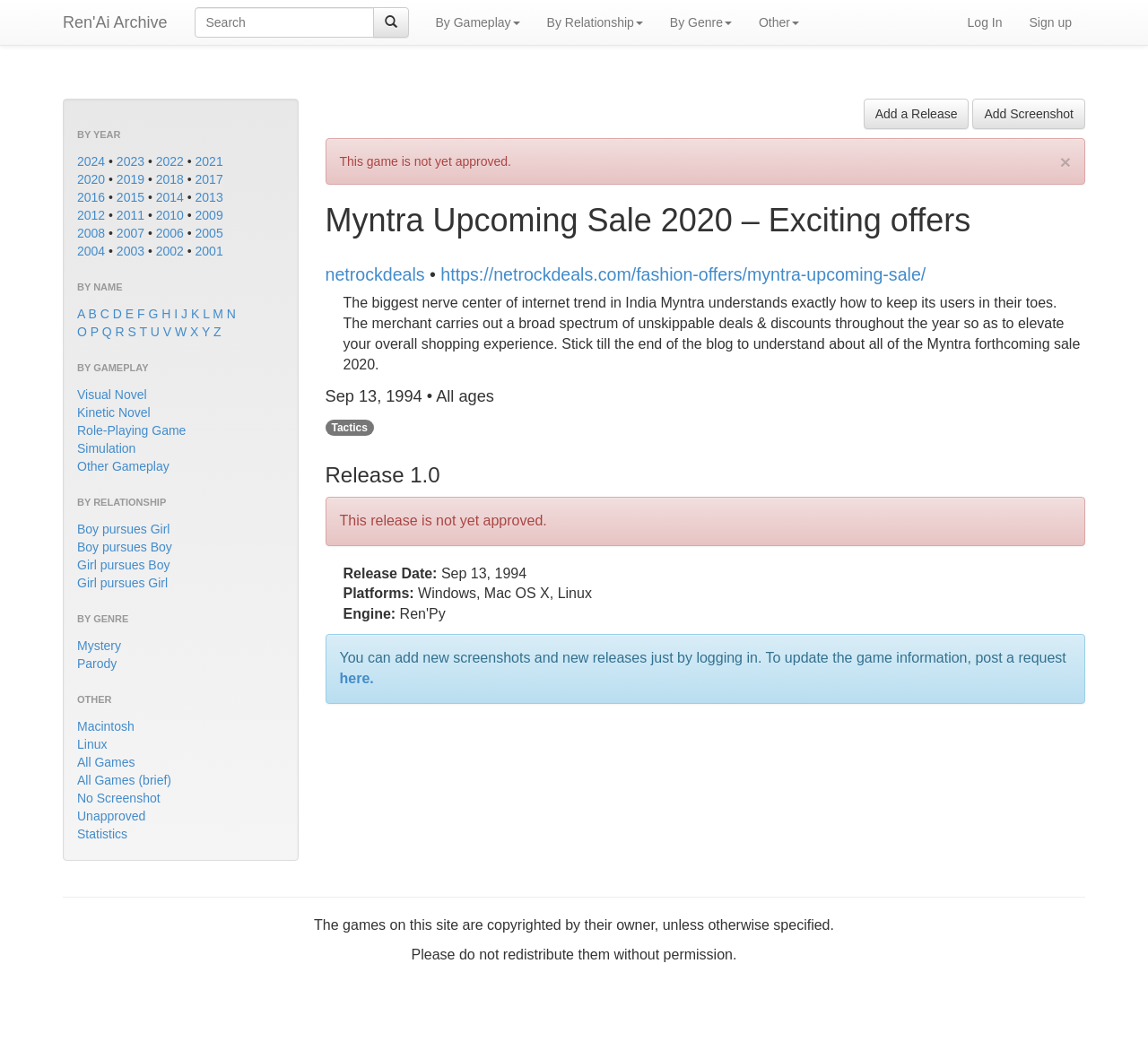Provide the bounding box coordinates of the section that needs to be clicked to accomplish the following instruction: "Explore Visual Novel games."

[0.067, 0.366, 0.128, 0.379]